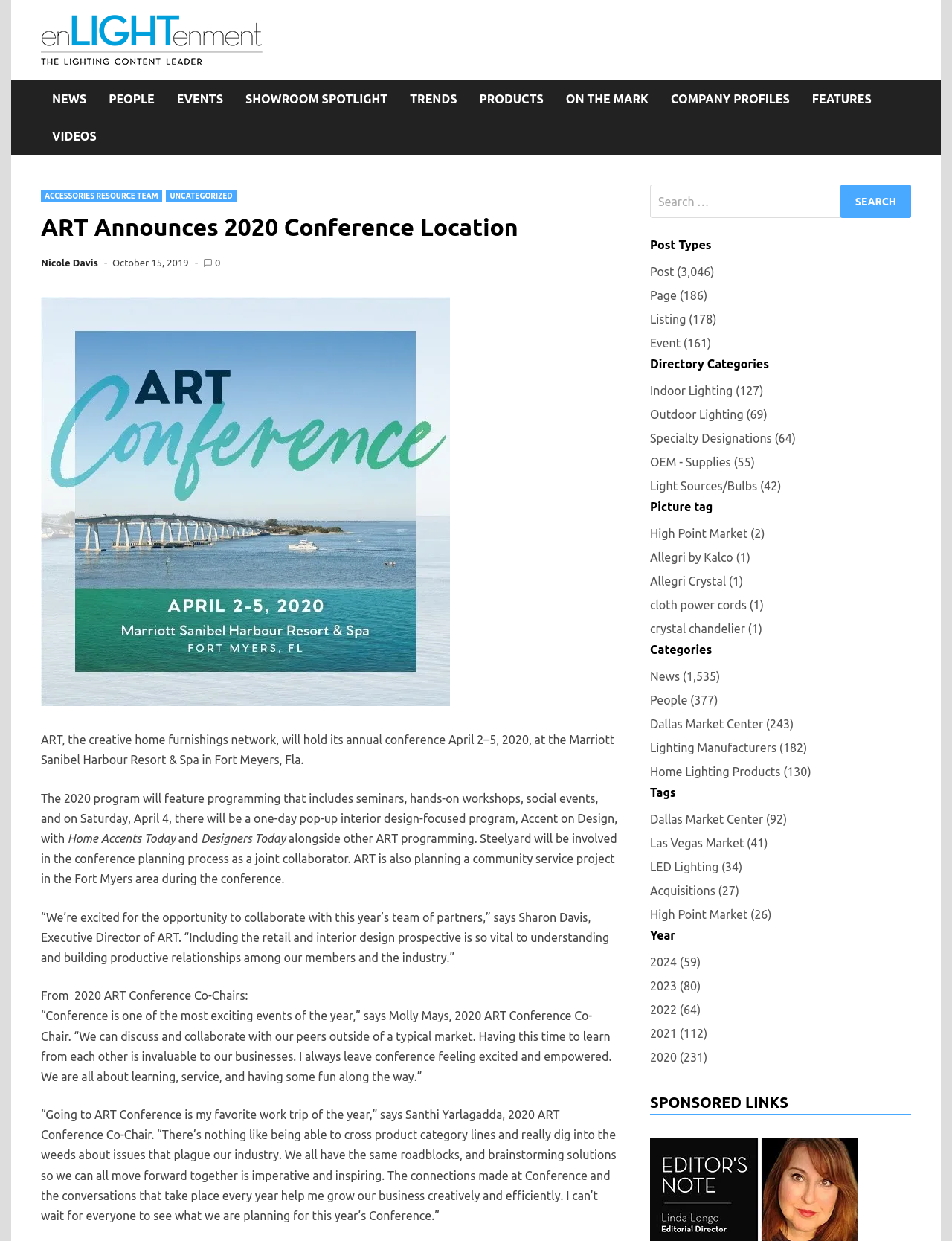What is the name of the conference?
Can you provide an in-depth and detailed response to the question?

The webpage is about ART, the creative home furnishings network, and it mentions that ART will hold its annual conference. Therefore, the name of the conference is ART Conference.